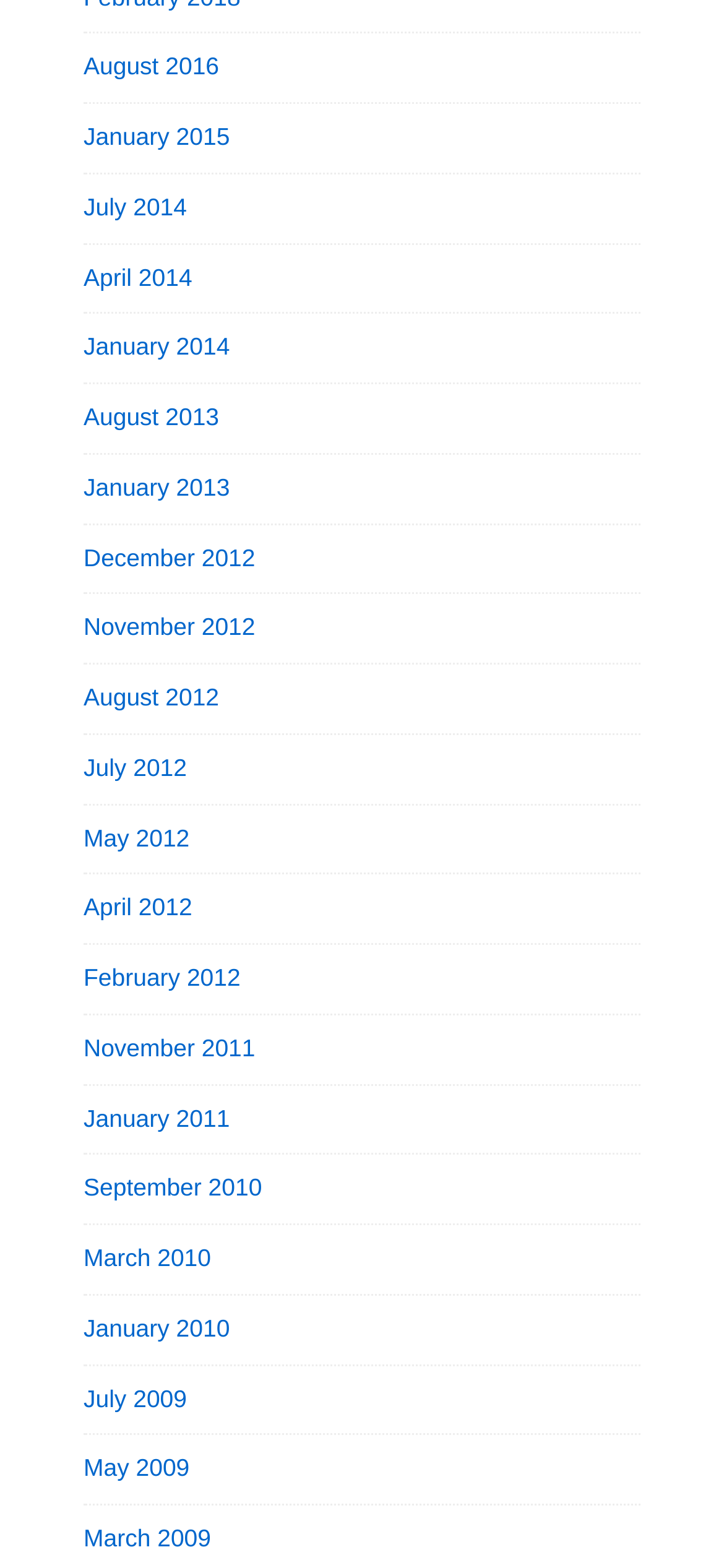What is the earliest month available?
Please provide a single word or phrase as your answer based on the screenshot.

January 2010